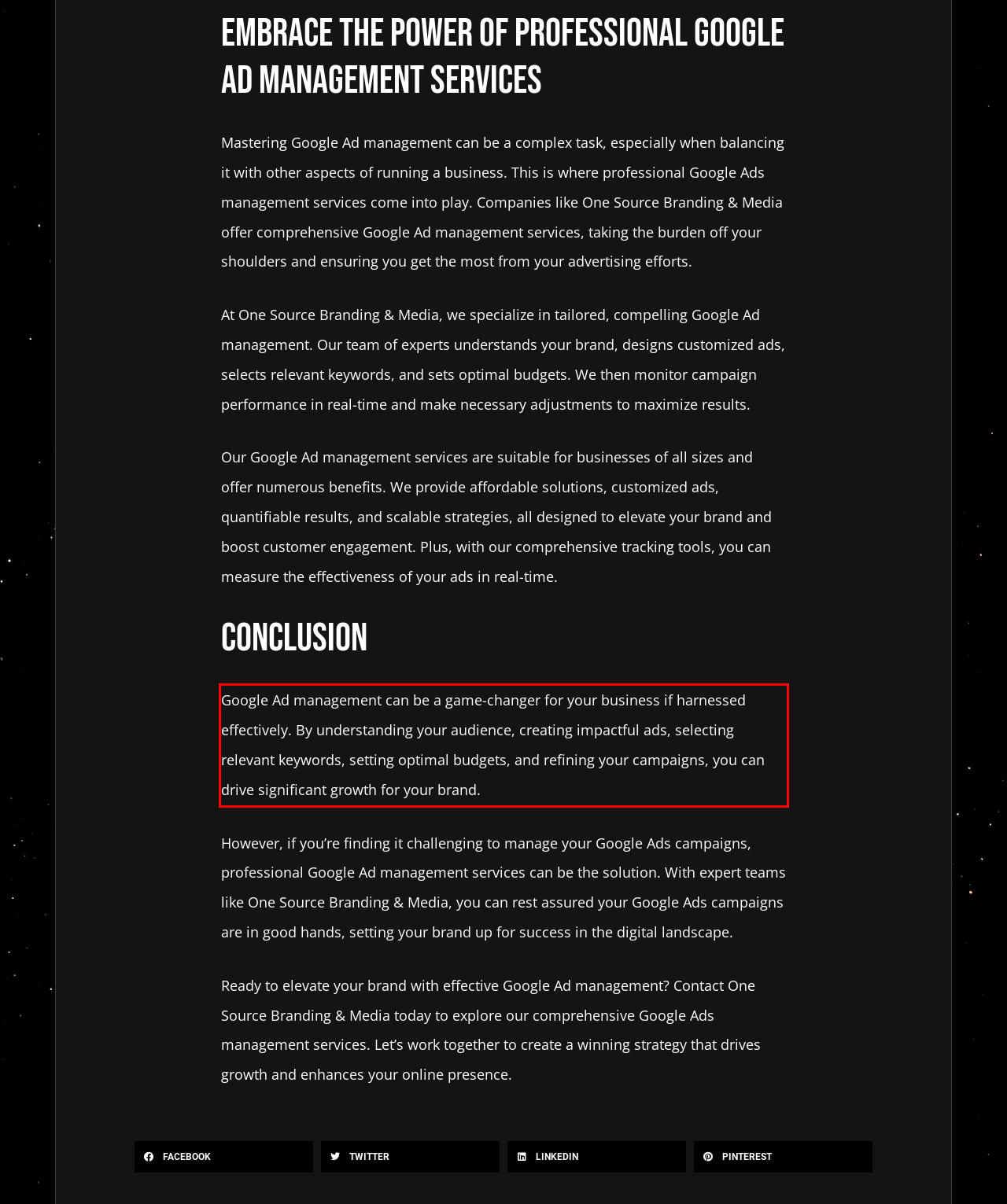Examine the webpage screenshot and use OCR to obtain the text inside the red bounding box.

Google Ad management can be a game-changer for your business if harnessed effectively. By understanding your audience, creating impactful ads, selecting relevant keywords, setting optimal budgets, and refining your campaigns, you can drive significant growth for your brand.